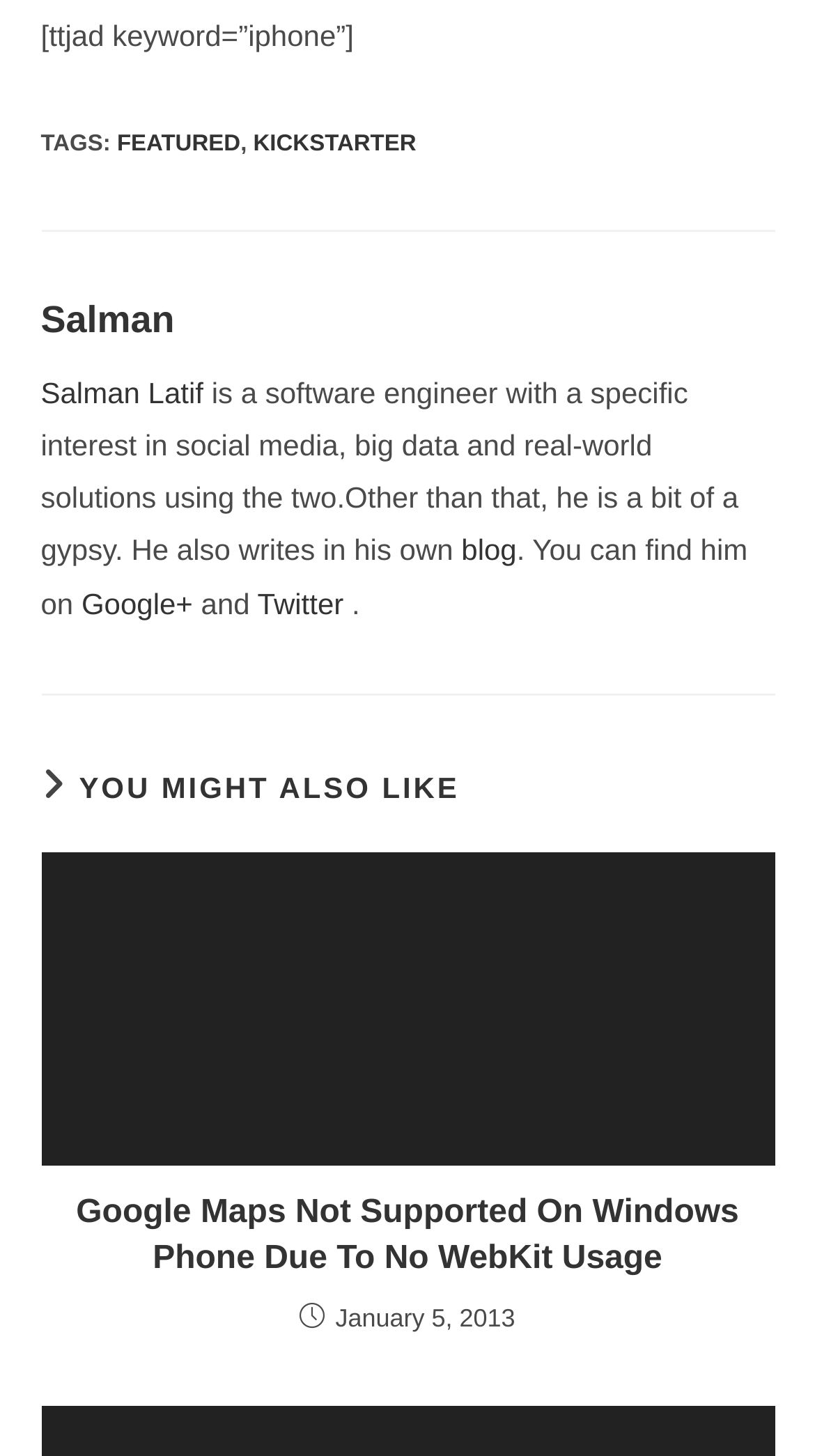Find the bounding box coordinates of the element to click in order to complete this instruction: "Visit Salman's blog". The bounding box coordinates must be four float numbers between 0 and 1, denoted as [left, top, right, bottom].

[0.566, 0.366, 0.634, 0.389]